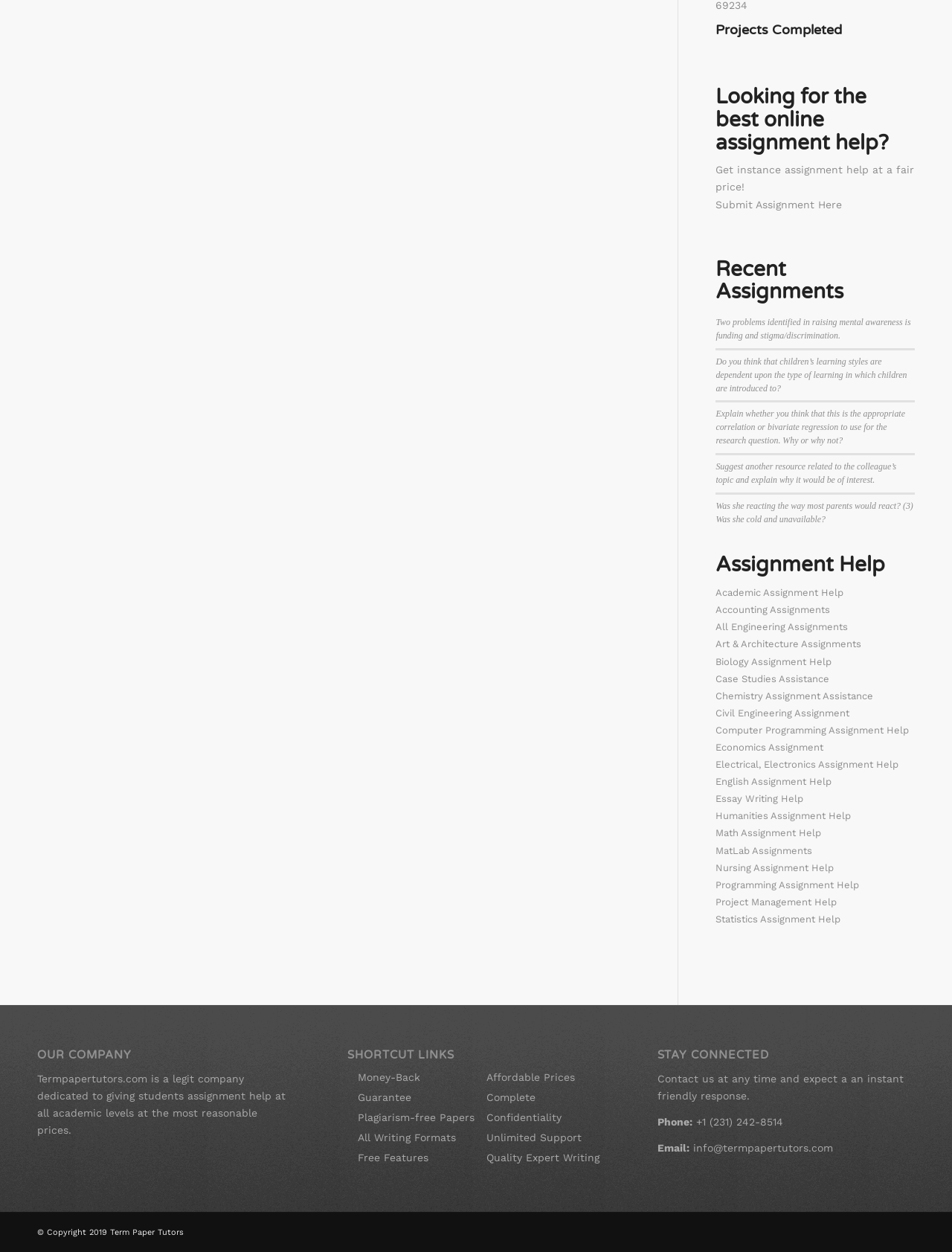Find the bounding box of the UI element described as follows: "Affordable Prices".

[0.511, 0.856, 0.604, 0.865]